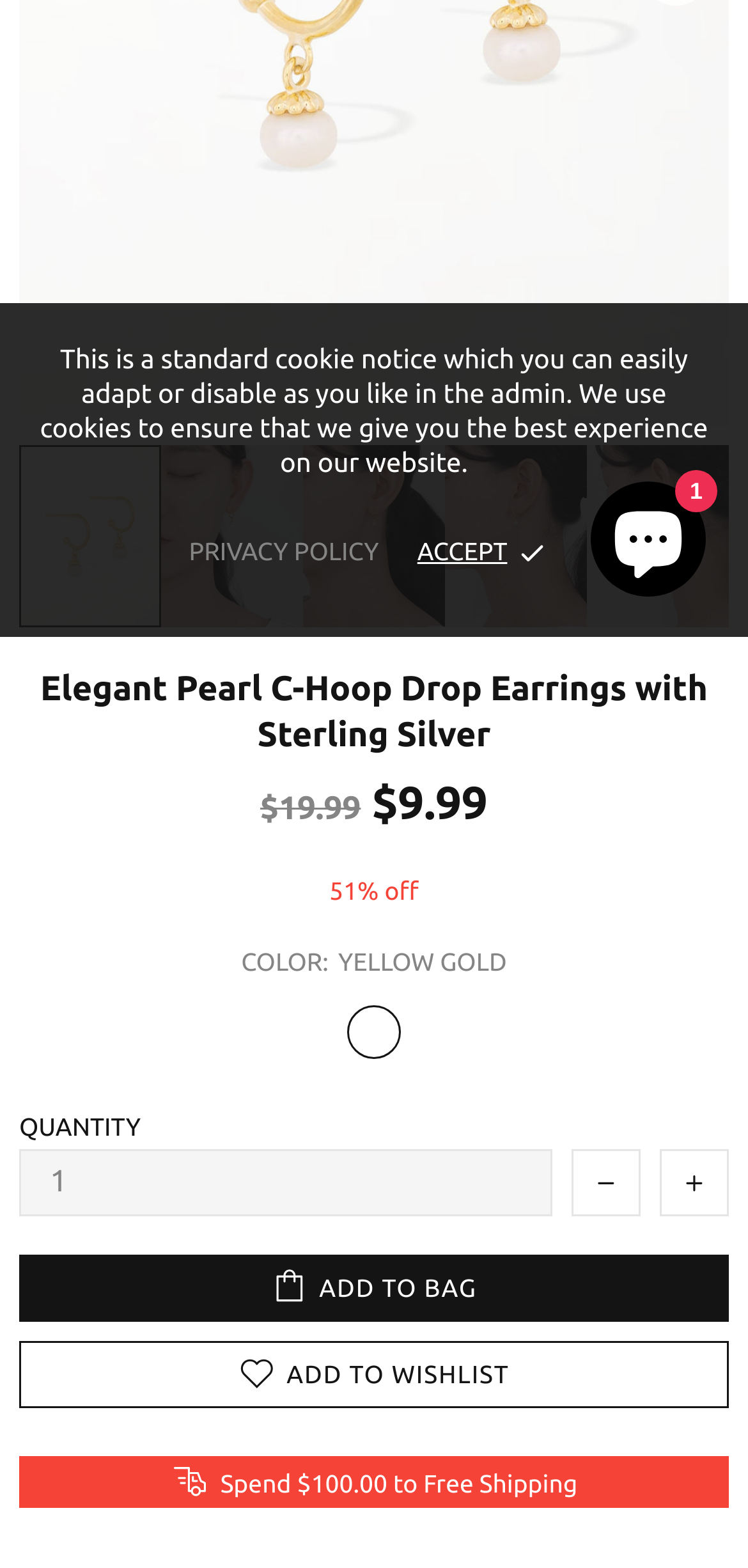Extract the bounding box coordinates of the UI element described by: "input value="1" name="quantity" value="1"". The coordinates should include four float numbers ranging from 0 to 1, e.g., [left, top, right, bottom].

[0.026, 0.733, 0.738, 0.776]